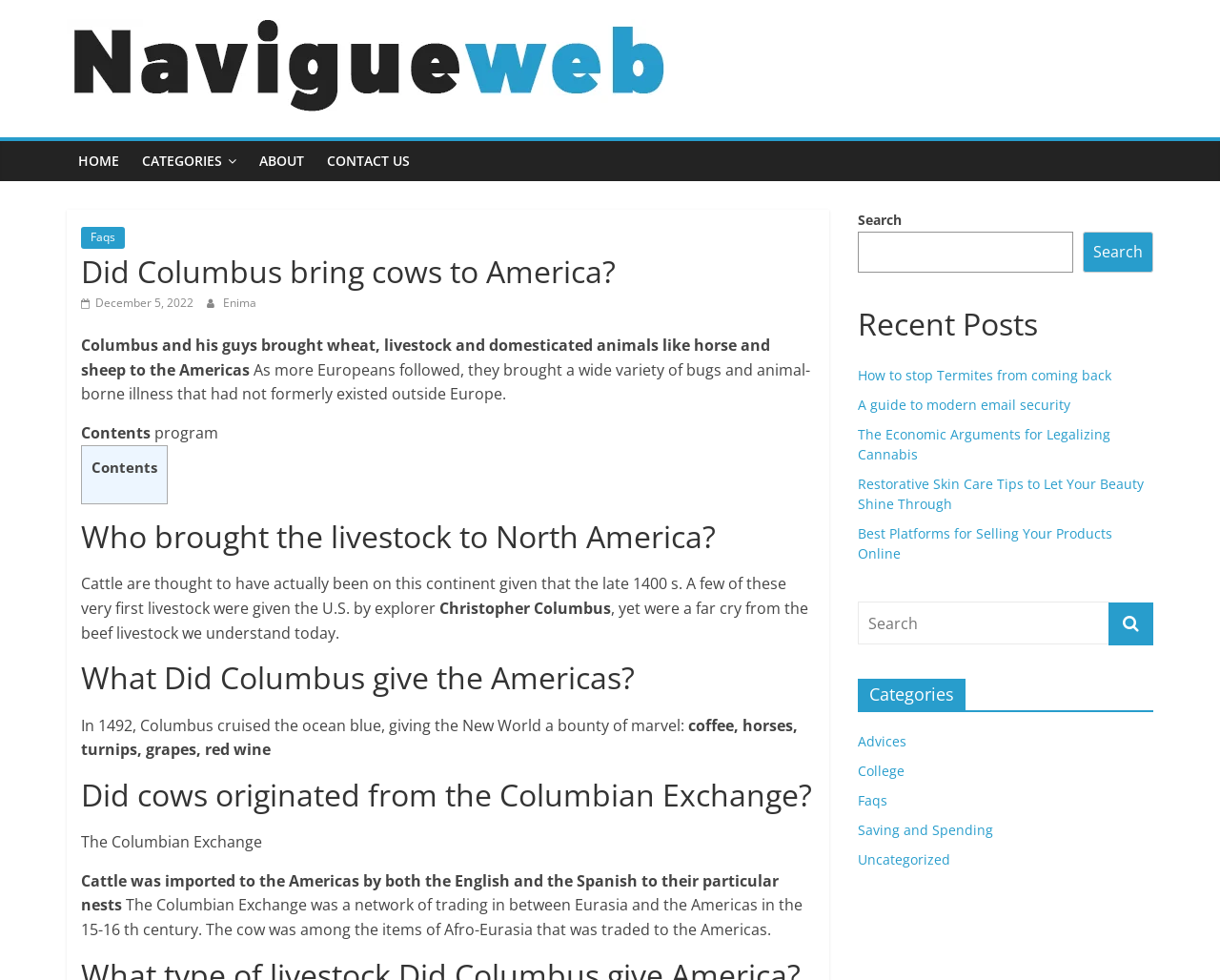Give an extensive and precise description of the webpage.

This webpage is about the topic "Did Columbus bring cows to America?" and provides information on the impact of Christopher Columbus's voyage to the Americas. 

At the top of the page, there is a navigation bar with links to "HOME", "CATEGORIES", "ABOUT", and "CONTACT US". Below the navigation bar, there is a header with the title "Did Columbus bring cows to America?" and a link to the date "December 5, 2022". 

The main content of the page is divided into sections, each with a heading. The first section provides an introduction to the topic, stating that Columbus and his men brought wheat, cattle, and domesticated animals like horses and sheep to the Americas. The next section asks the question "Who brought the livestock to North America?" and provides information on the history of cattle in the Americas. 

The following sections discuss what Columbus brought to the Americas, including coffee, horses, turnips, grapes, and red wine. Another section explores the topic of whether cows originated from the Columbian Exchange, a network of trading between Eurasia and the Americas in the 15-16th century. 

On the right side of the page, there are three complementary sections. The first section displays a search bar with a button. The second section shows a list of recent posts, including links to articles on various topics such as termites, email security, and skin care. The third section displays a list of categories, including "Advices", "College", "Faqs", "Saving and Spending", and "Uncategorized".